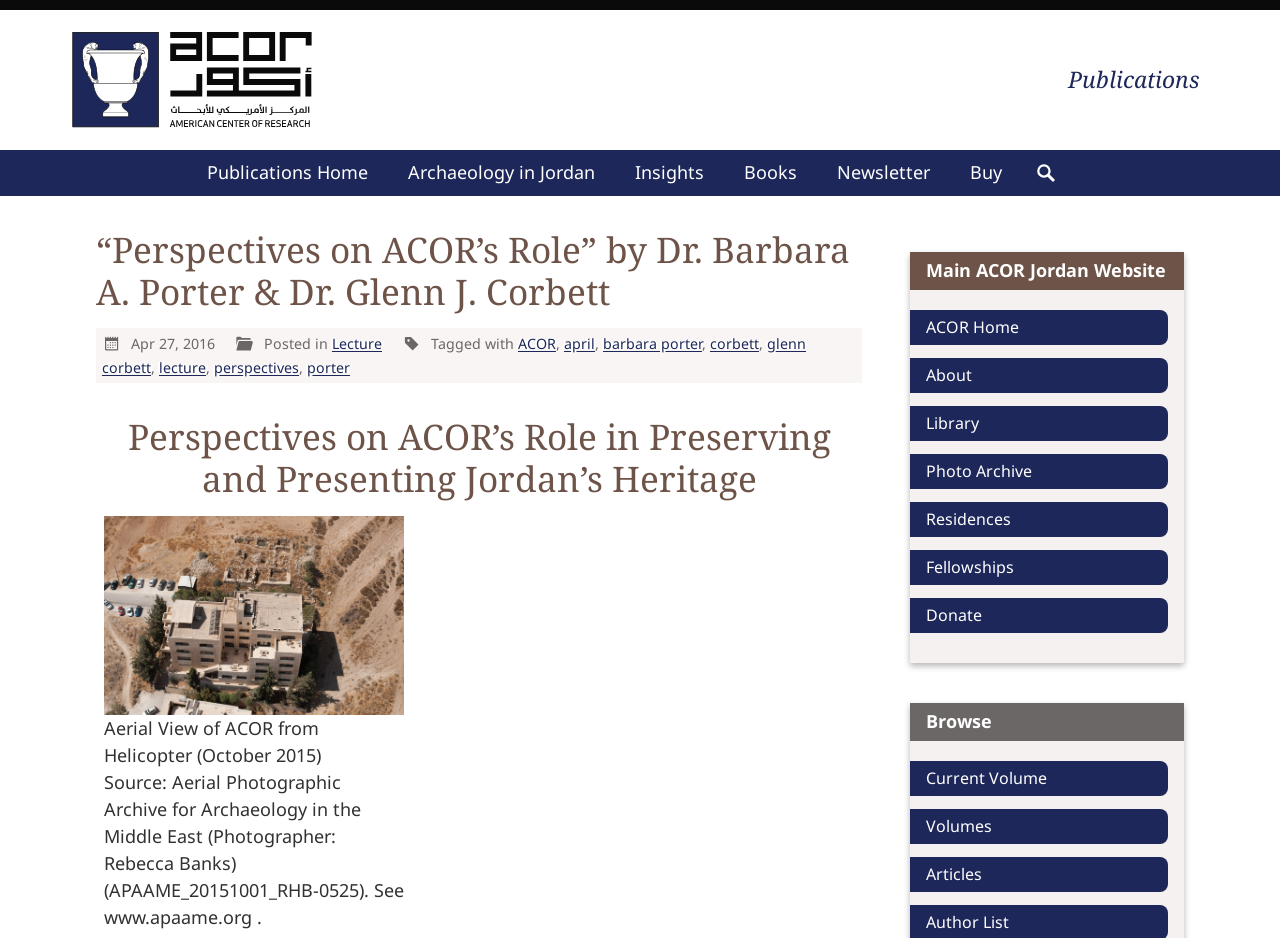Please use the details from the image to answer the following question comprehensively:
What is the date of the lecture?

The date of the lecture can be determined by looking at the time element 'Apr 27, 2016' which is located below the heading of the lecture.